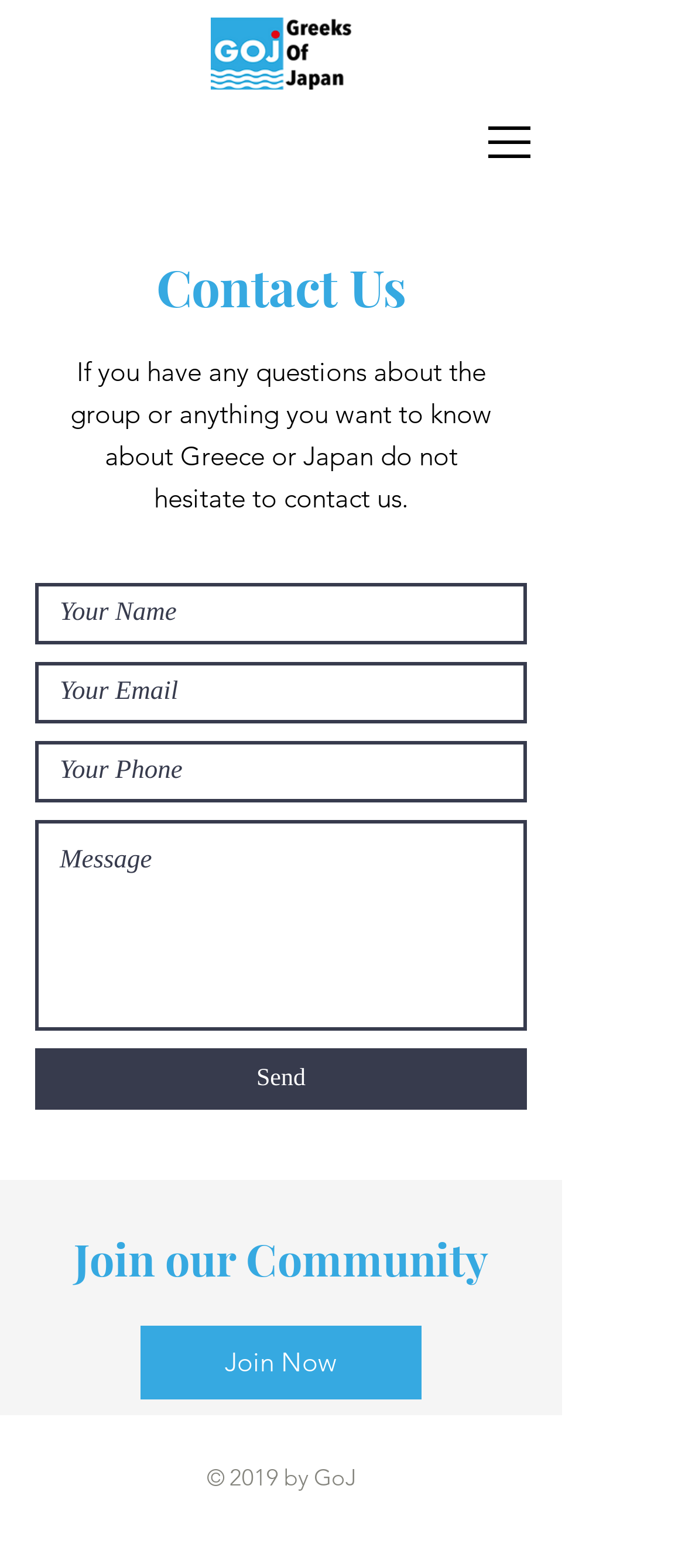Give a one-word or short phrase answer to this question: 
What is the purpose of this webpage?

Contact Us